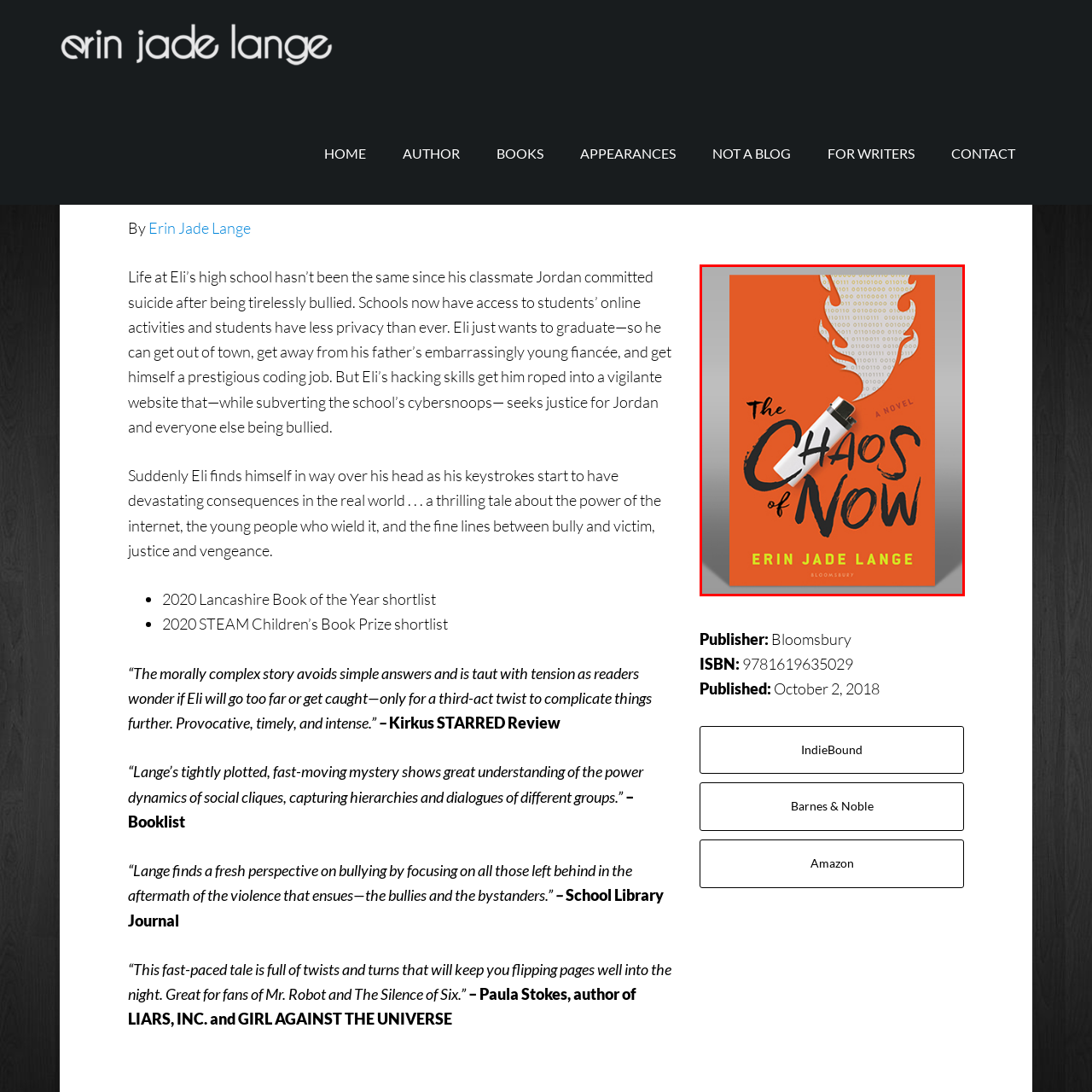Elaborate on the scene depicted inside the red bounding box.

The image features the book cover for "The Chaos of Now," a novel by Erin Jade Lange. The striking cover showcases an orange background with bold black text that highlights the title. A prominent white spray can serves as a visual focal point, with stylized flames and binary code rising from it, symbolizing themes of rebellion and digital age challenges. Below the title, the author's name and the publisher, Bloomsbury, are displayed in a clean, modern font. This cover art encapsulates the book's exploration of contemporary issues, blending elements of technology and personal turmoil.